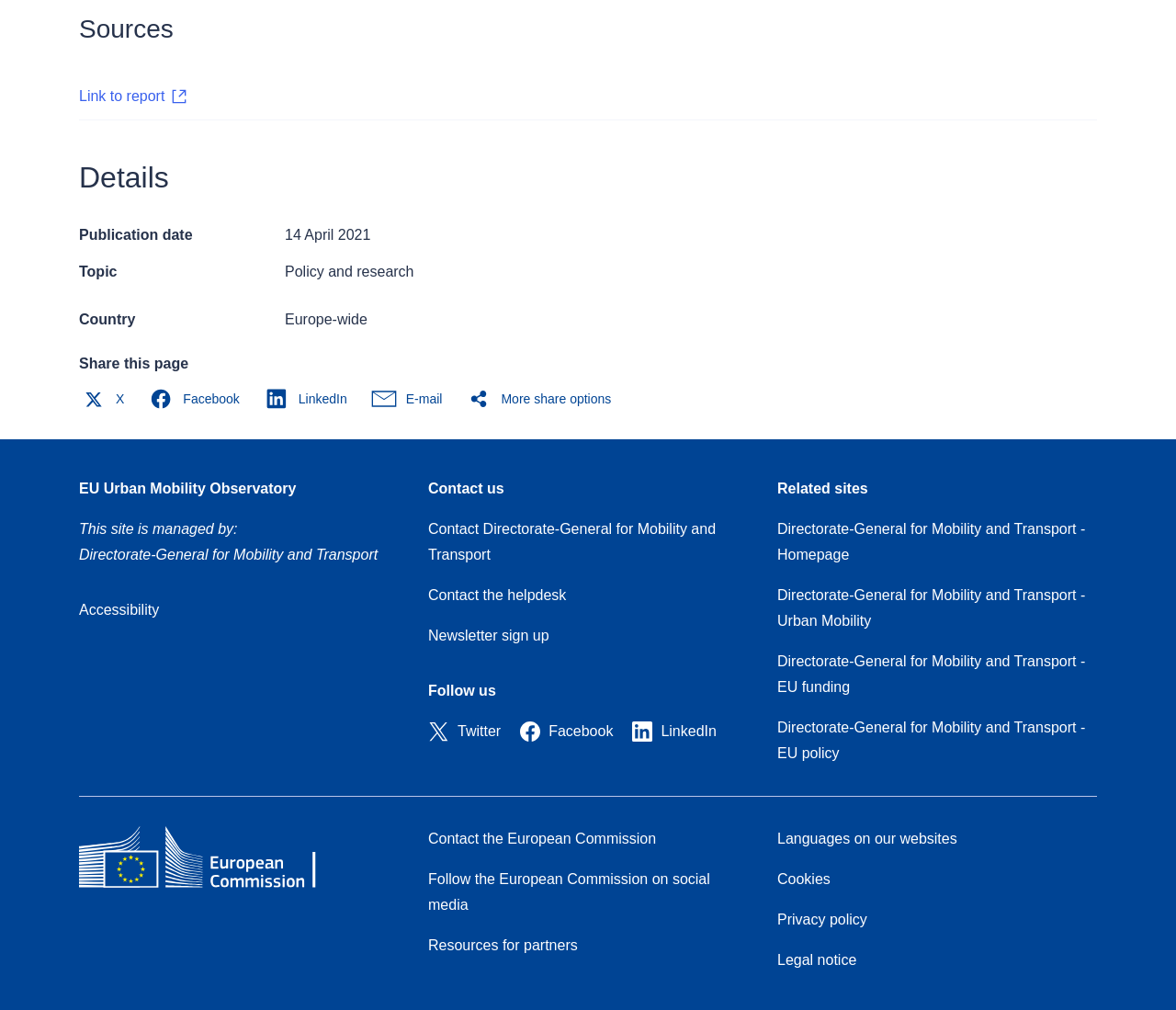Identify the bounding box coordinates for the element you need to click to achieve the following task: "Click on the 'Share this page' button". The coordinates must be four float values ranging from 0 to 1, formatted as [left, top, right, bottom].

[0.067, 0.352, 0.16, 0.368]